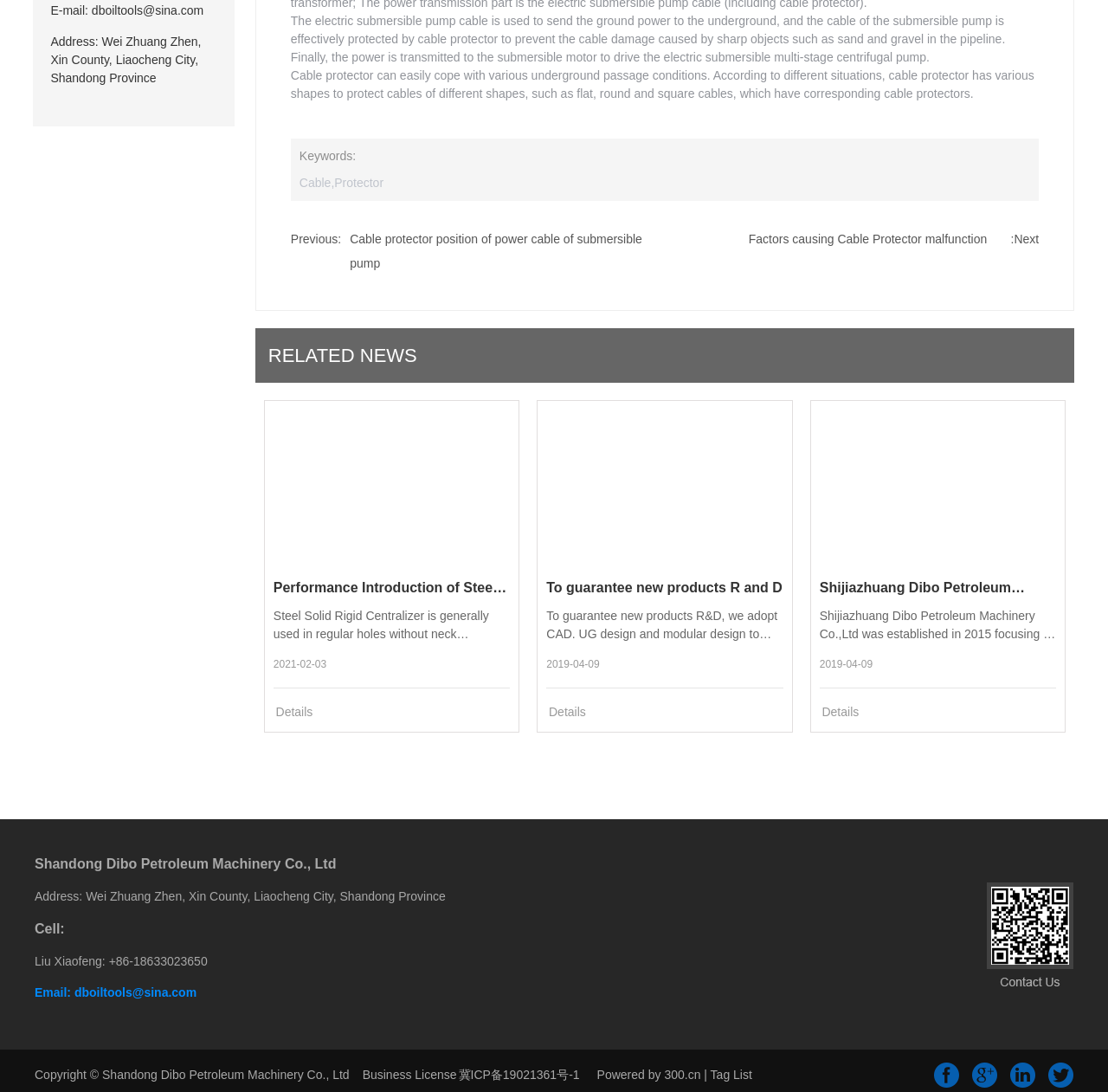What is the company's email address?
Utilize the image to construct a detailed and well-explained answer.

The company's email address can be found at the bottom of the webpage, in the contact information section, where it is listed as 'Email: dboiltools@sina.com'.